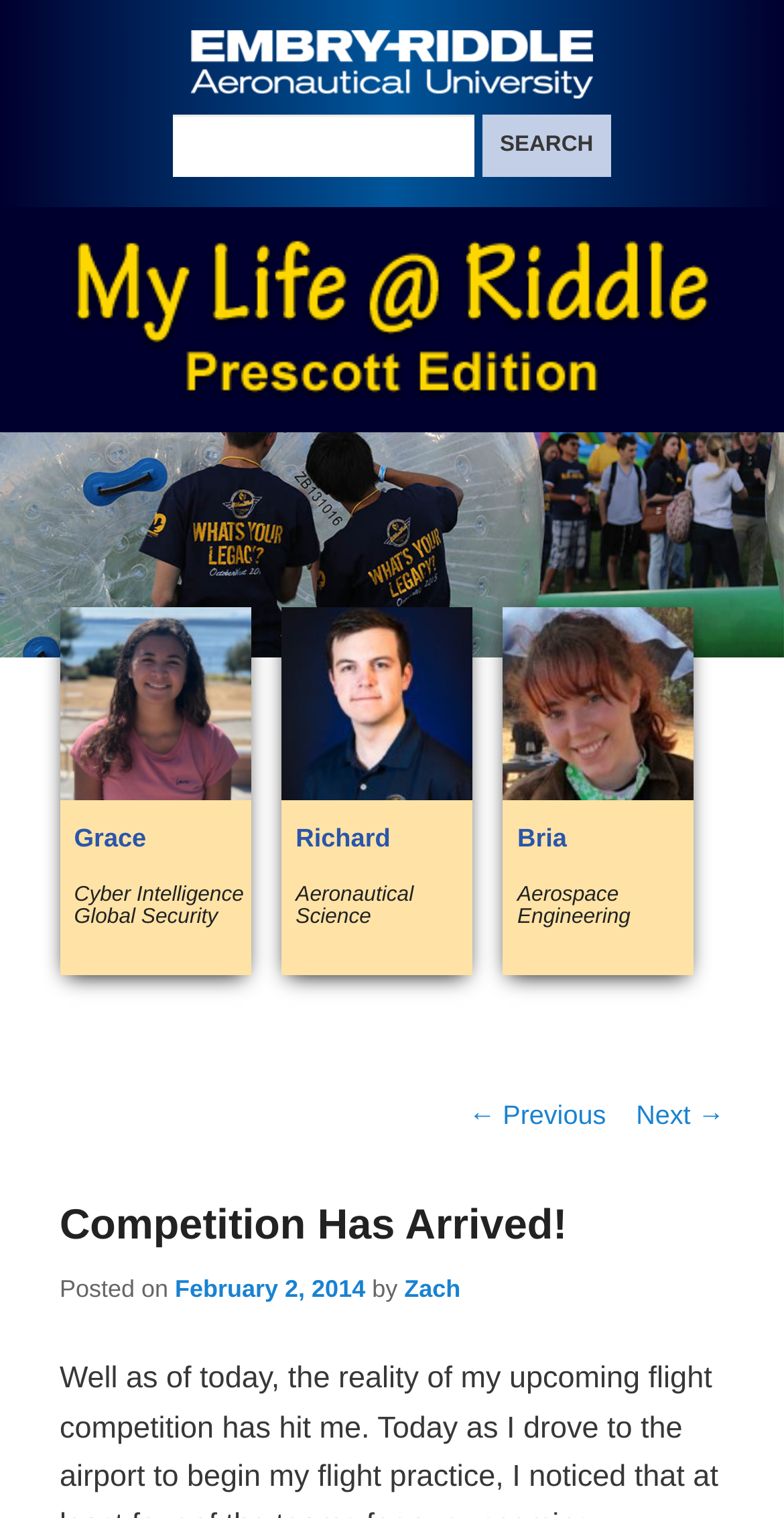Identify the bounding box coordinates for the element you need to click to achieve the following task: "Search for something". Provide the bounding box coordinates as four float numbers between 0 and 1, in the form [left, top, right, bottom].

[0.615, 0.076, 0.779, 0.117]